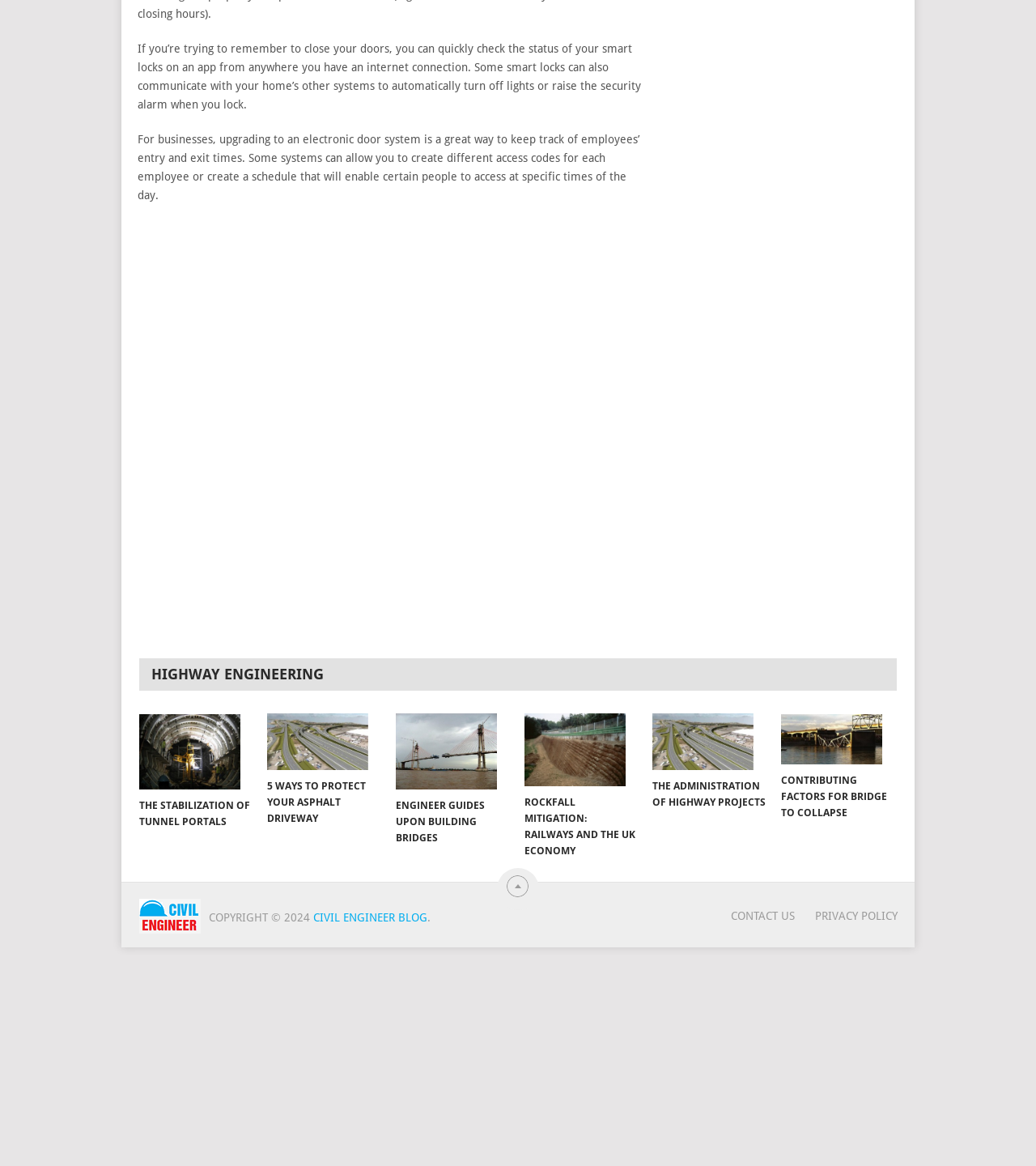Identify the bounding box coordinates of the area you need to click to perform the following instruction: "Contact us".

[0.706, 0.78, 0.768, 0.791]